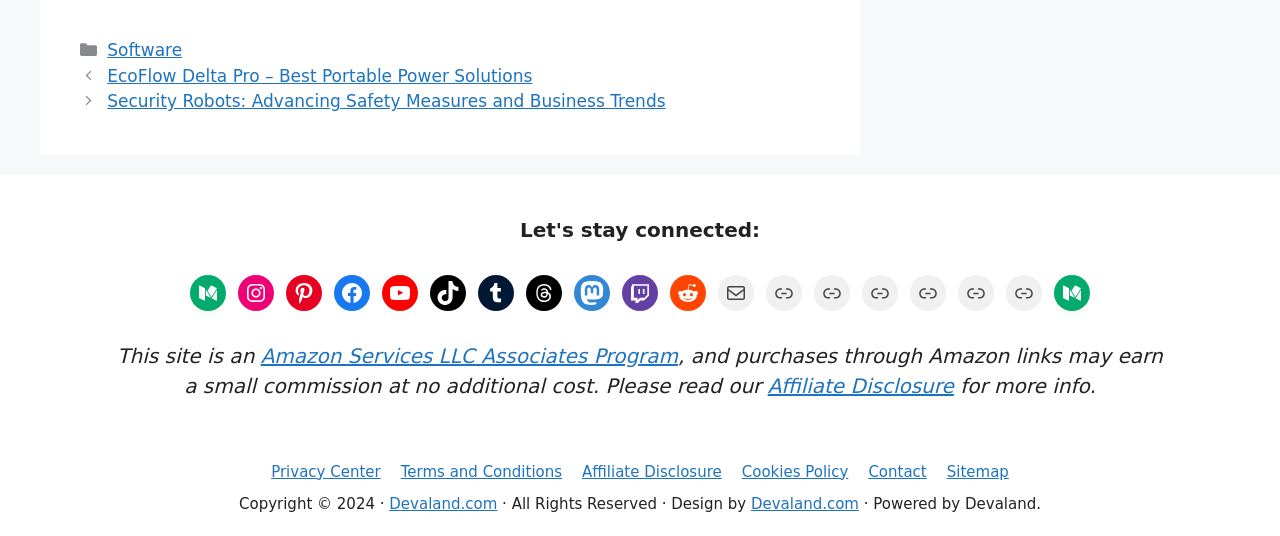Determine the bounding box coordinates for the area that needs to be clicked to fulfill this task: "Visit the Facebook page". The coordinates must be given as four float numbers between 0 and 1, i.e., [left, top, right, bottom].

[0.261, 0.513, 0.289, 0.58]